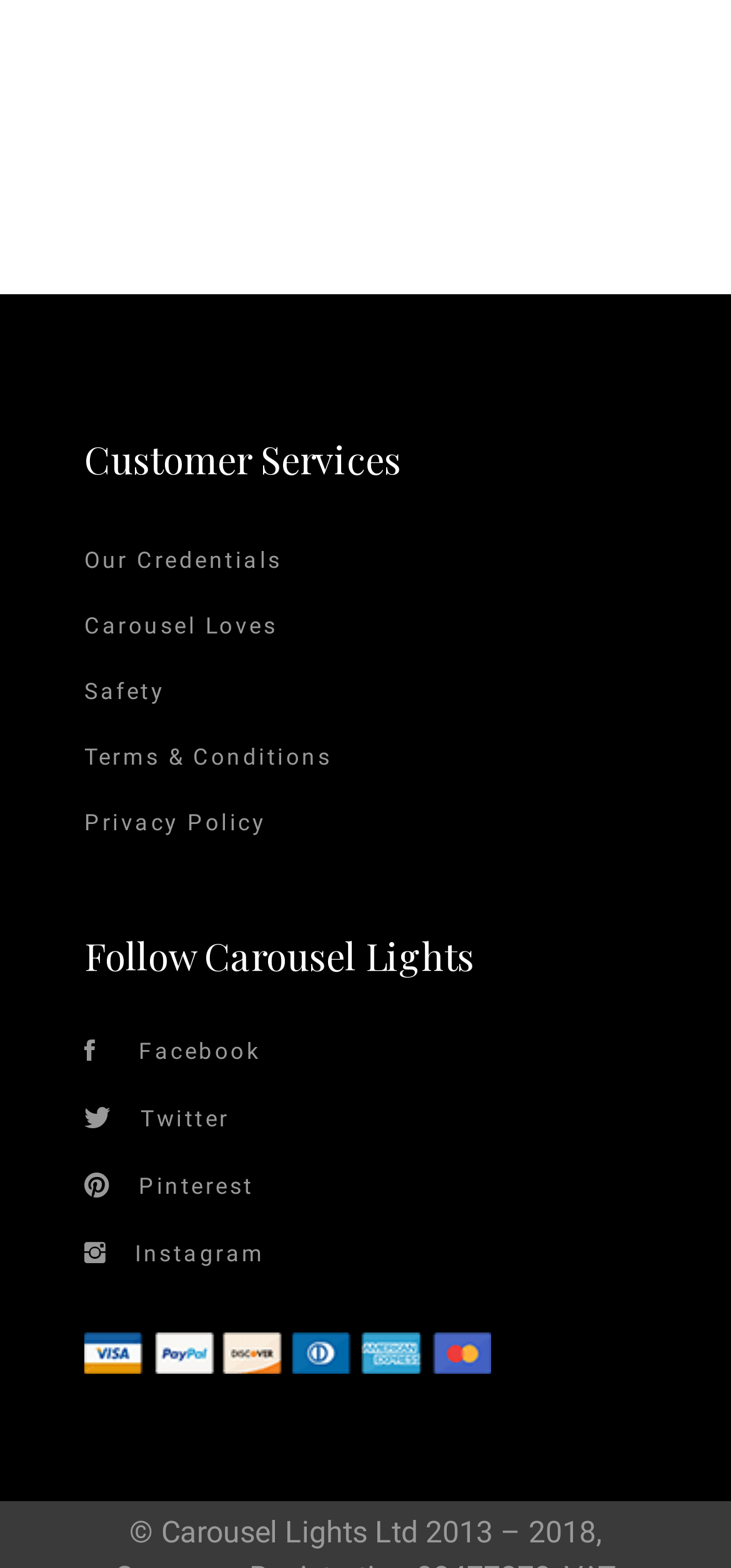Provide the bounding box coordinates of the HTML element this sentence describes: "Our Credentials". The bounding box coordinates consist of four float numbers between 0 and 1, i.e., [left, top, right, bottom].

[0.115, 0.35, 0.386, 0.366]